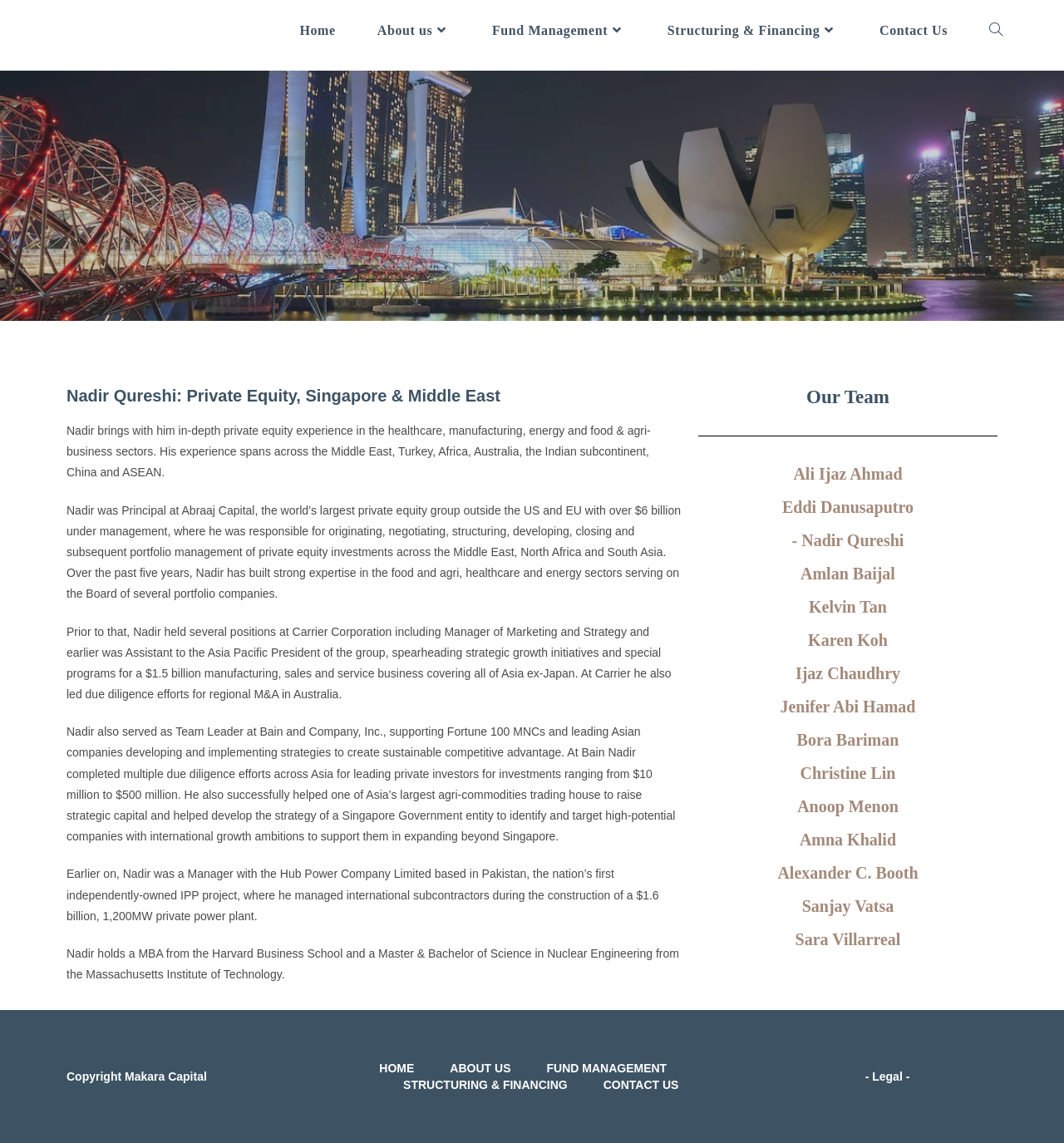Please examine the image and answer the question with a detailed explanation:
What sectors has Nadir Qureshi worked in?

According to the webpage, Nadir Qureshi has worked in various sectors including healthcare, manufacturing, energy, and food & agri-business, which is mentioned in the text that describes his experience and expertise.